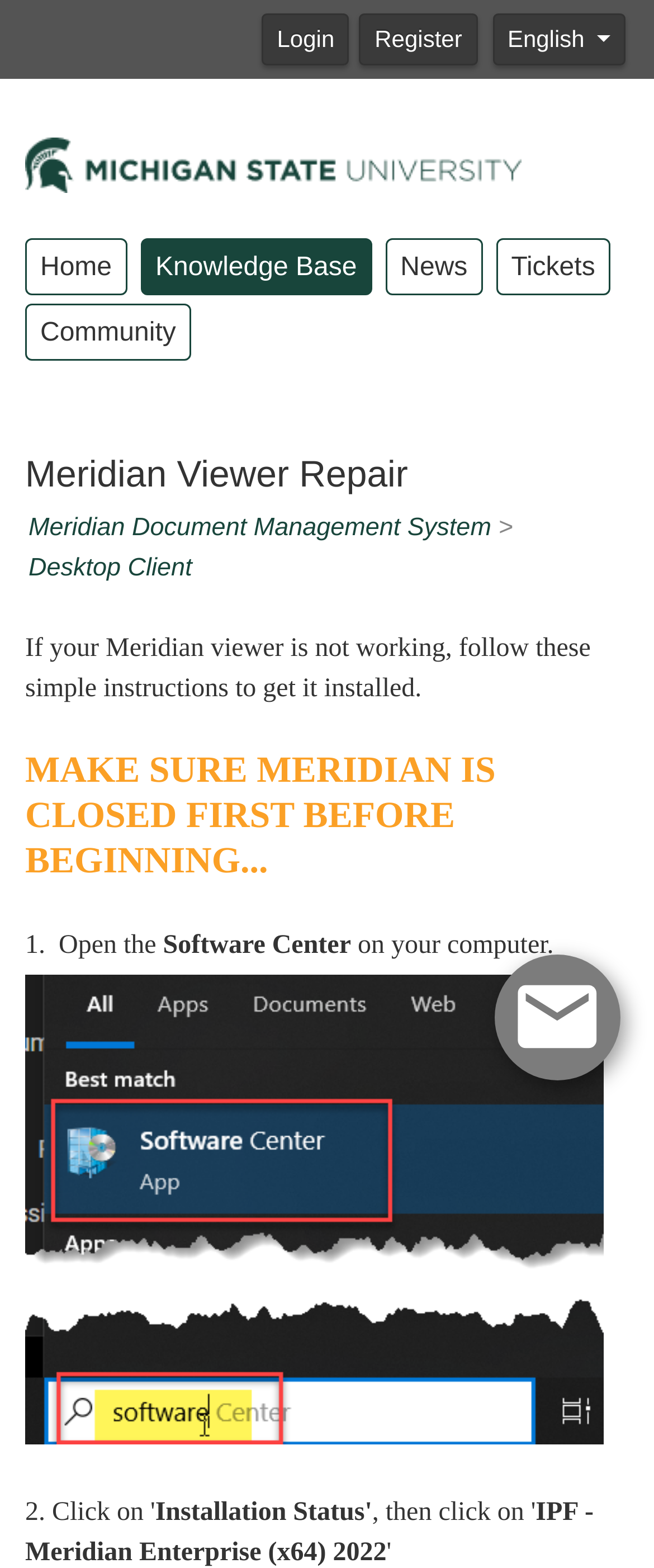Look at the image and write a detailed answer to the question: 
What language is currently selected?

I looked at the top-right corner of the webpage, where I saw a button labeled 'English'. This indicates that the currently selected language is English.